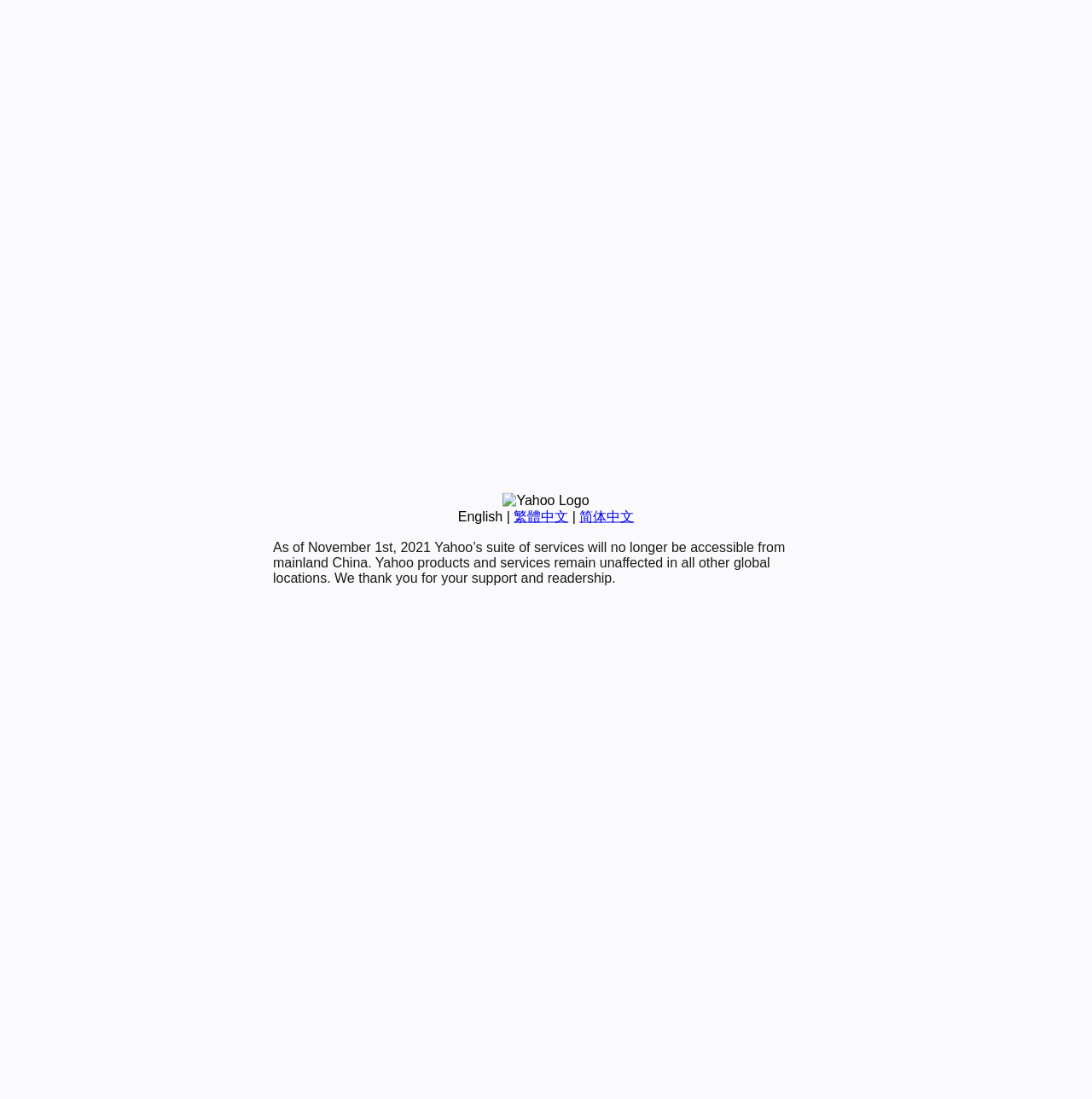Provide the bounding box coordinates of the HTML element described as: "简体中文". The bounding box coordinates should be four float numbers between 0 and 1, i.e., [left, top, right, bottom].

[0.531, 0.463, 0.581, 0.476]